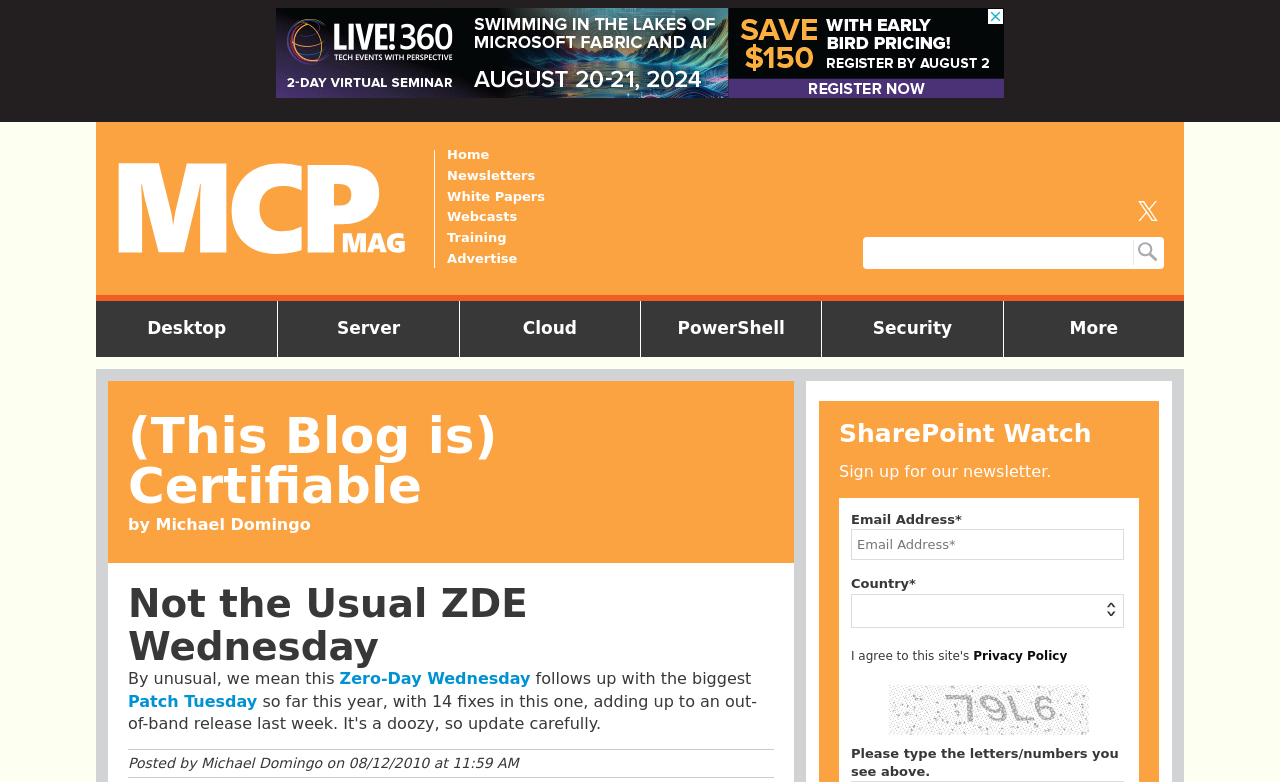What is the purpose of the textbox?
Refer to the image and provide a concise answer in one word or phrase.

Email Address